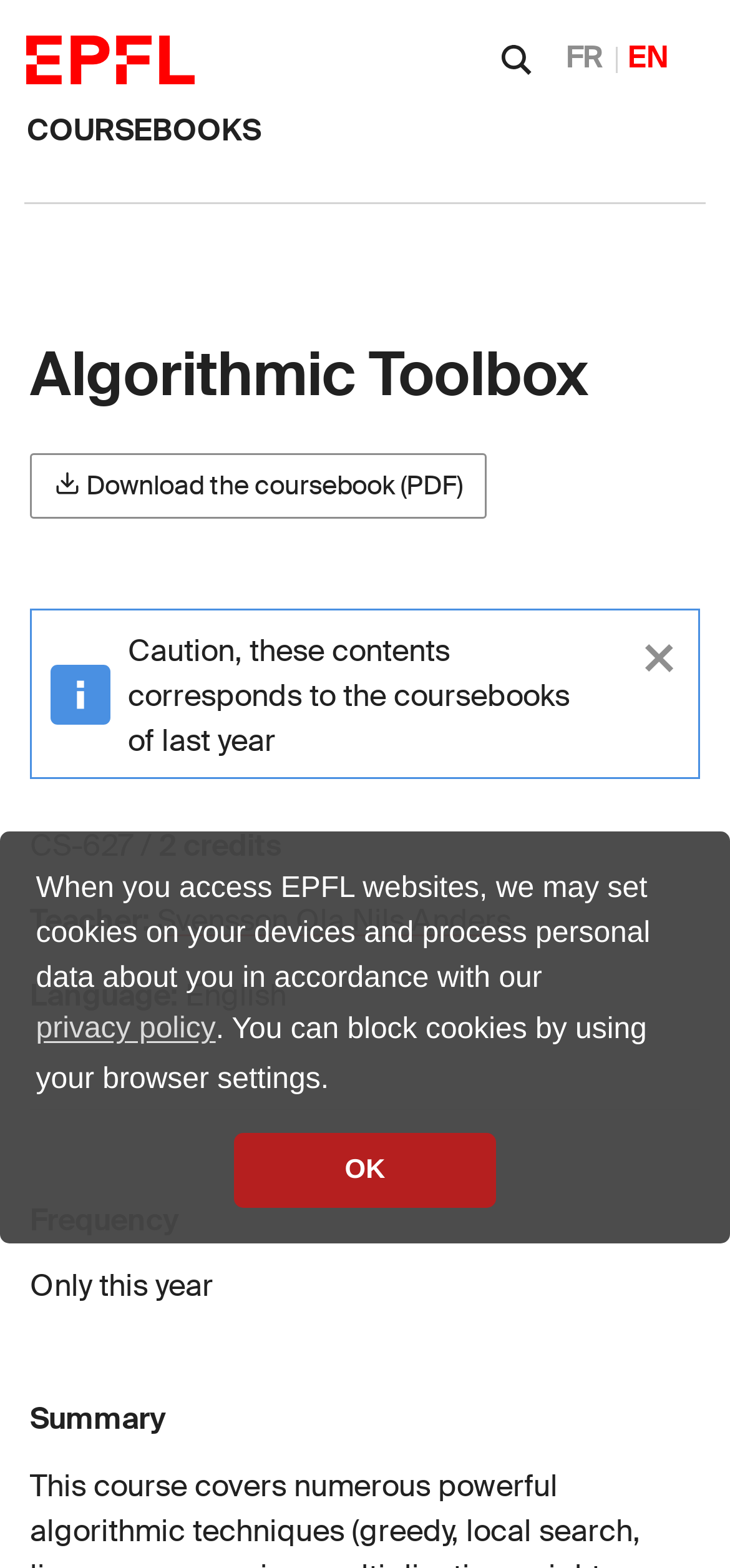Provide the bounding box coordinates, formatted as (top-left x, top-left y, bottom-right x, bottom-right y), with all values being floating point numbers between 0 and 1. Identify the bounding box of the UI element that matches the description: OK

[0.321, 0.723, 0.679, 0.77]